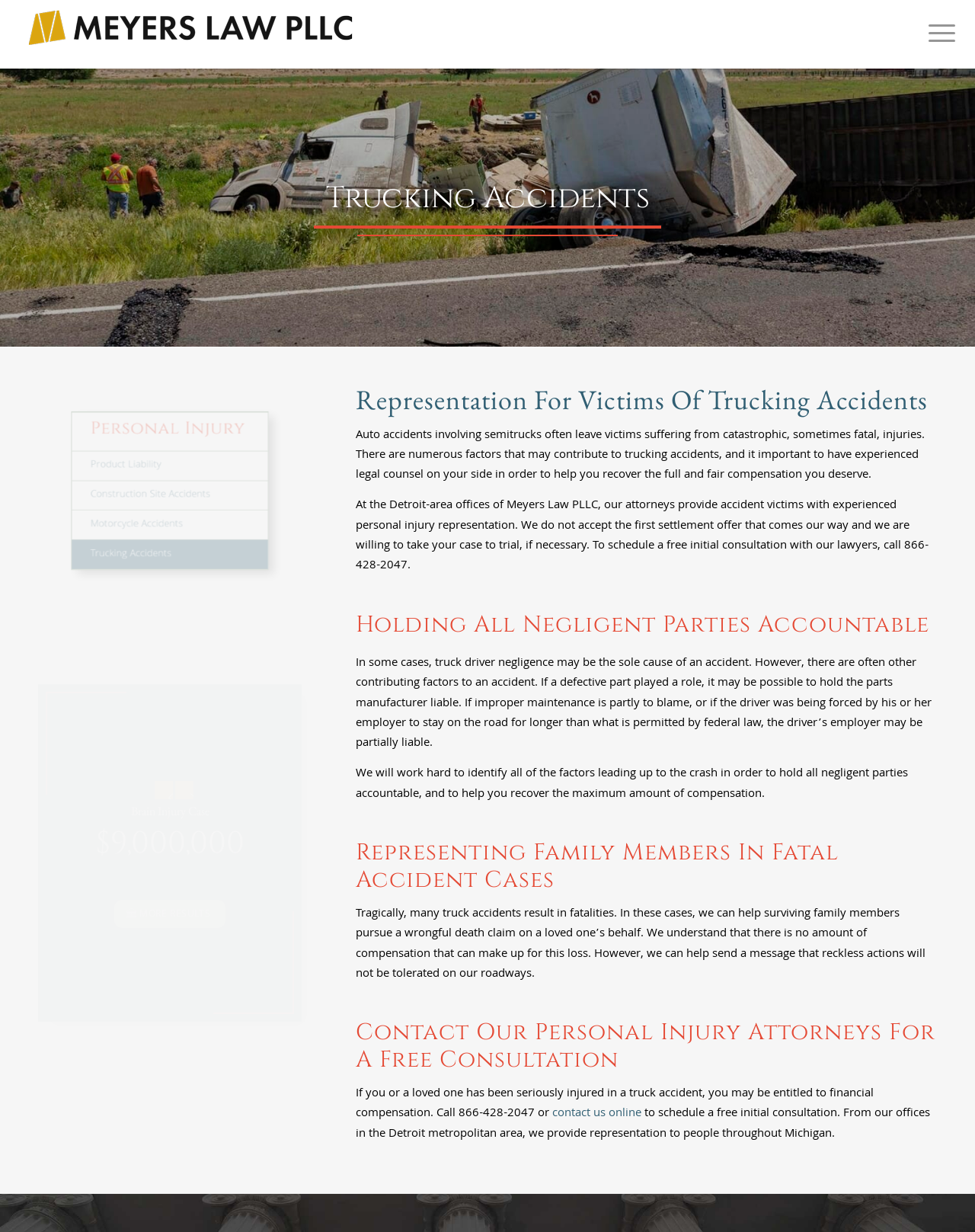Find the bounding box coordinates of the clickable region needed to perform the following instruction: "Click on the Meyers Law PLLC link". The coordinates should be provided as four float numbers between 0 and 1, i.e., [left, top, right, bottom].

[0.02, 0.0, 0.372, 0.056]